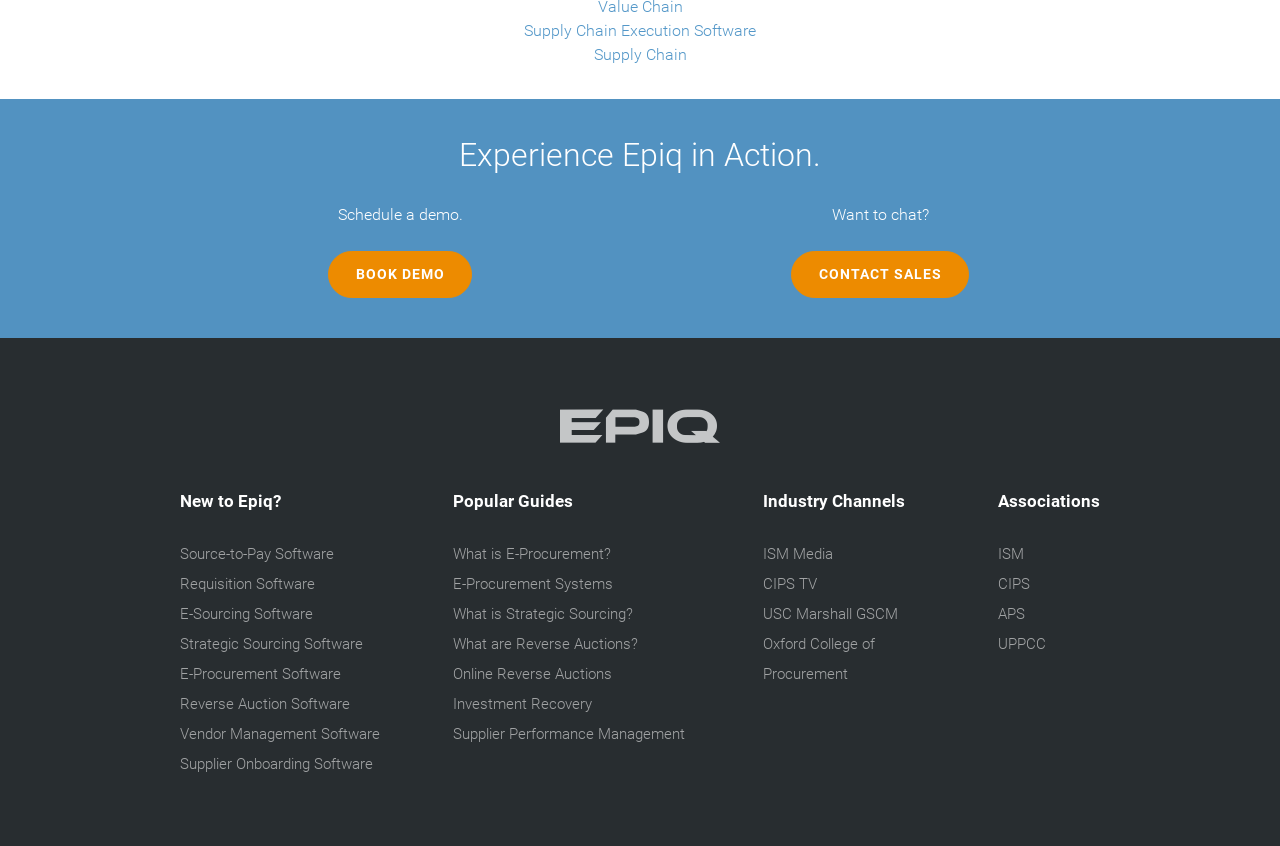Identify the bounding box coordinates of the clickable region to carry out the given instruction: "Click on 'Supply Chain Execution Software'".

[0.409, 0.025, 0.591, 0.047]